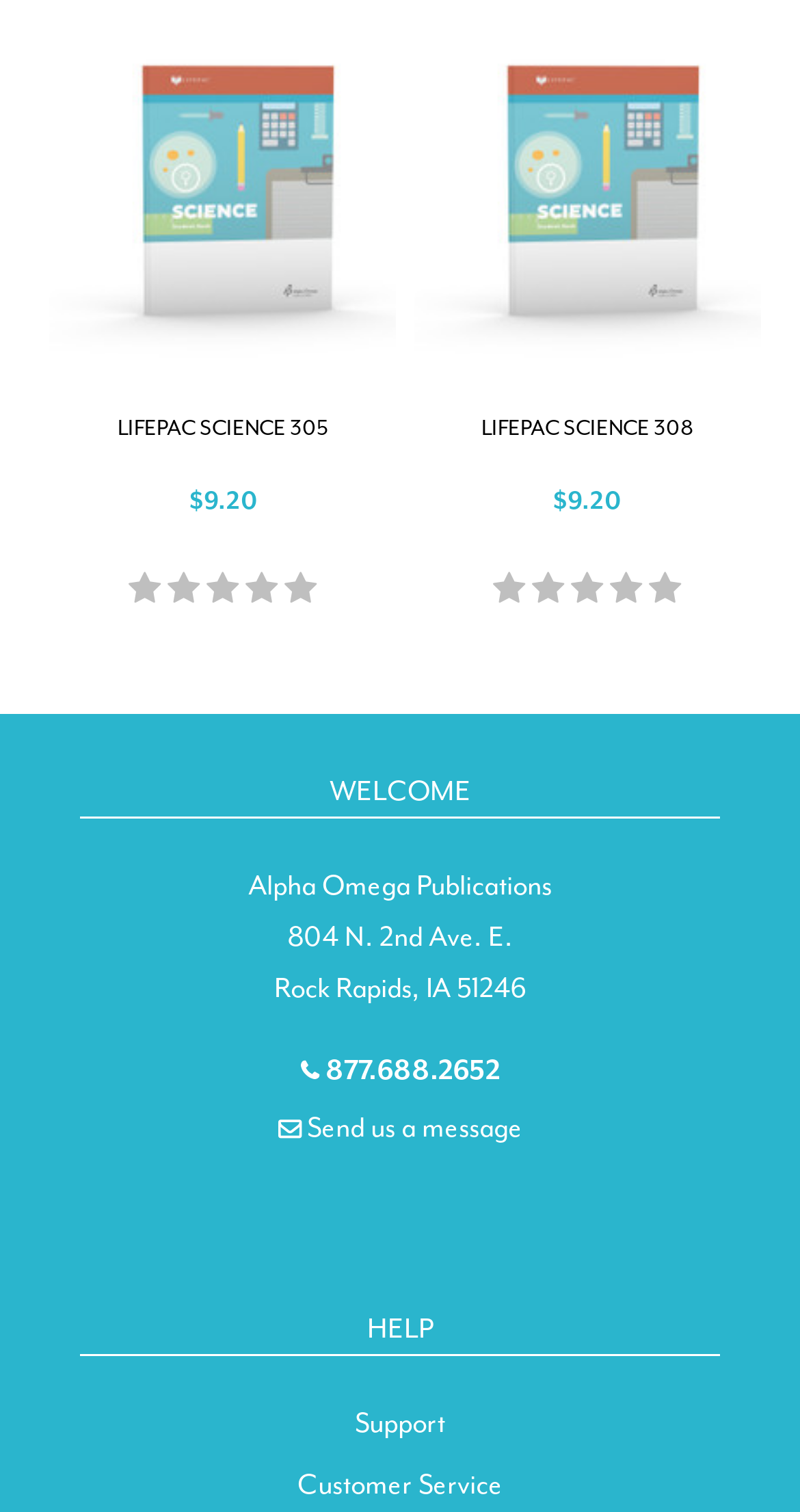Determine the bounding box coordinates for the area that should be clicked to carry out the following instruction: "Contact customer service".

[0.376, 0.696, 0.624, 0.719]